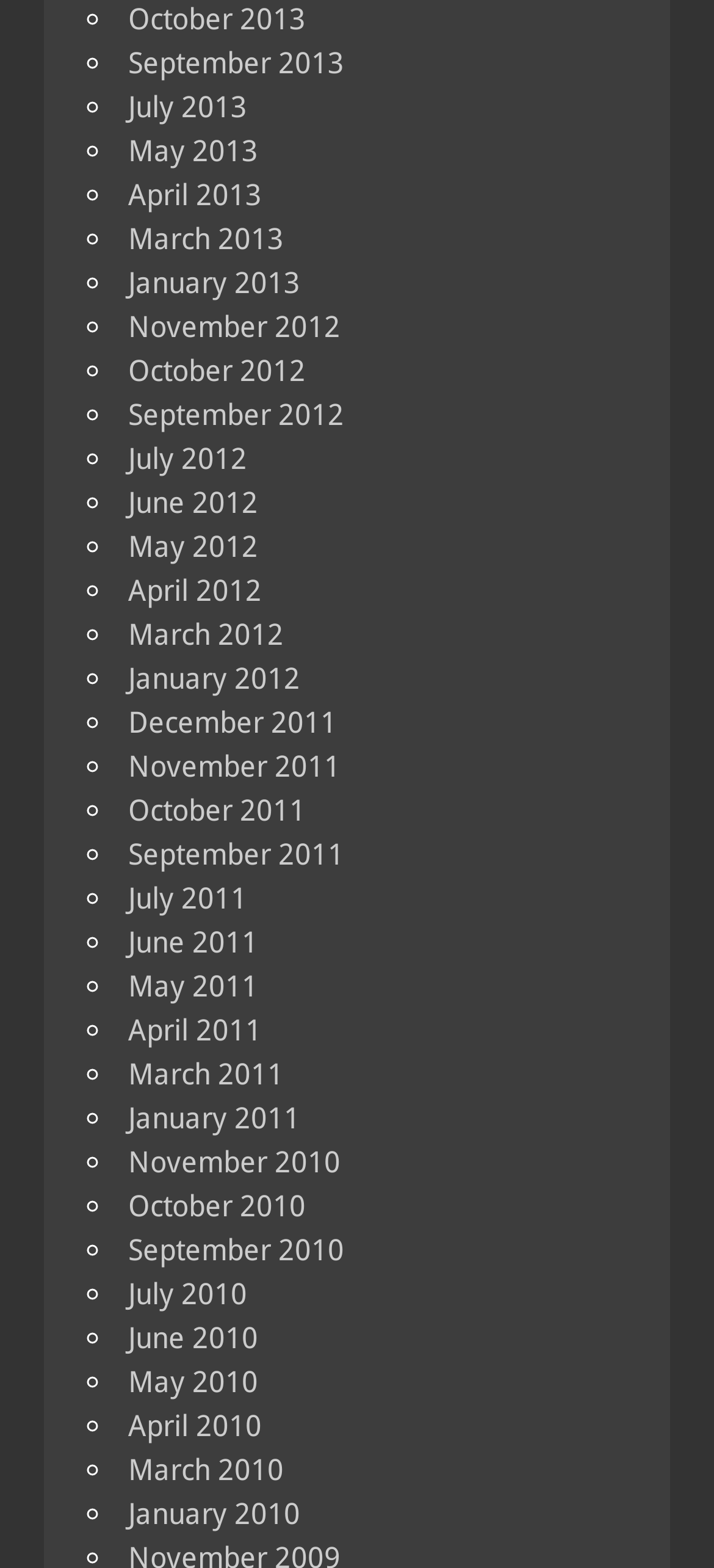How many months are listed in 2013?
Refer to the image and give a detailed response to the question.

I counted the number of links with '2013' in the text, and there are 5 months listed in 2013.